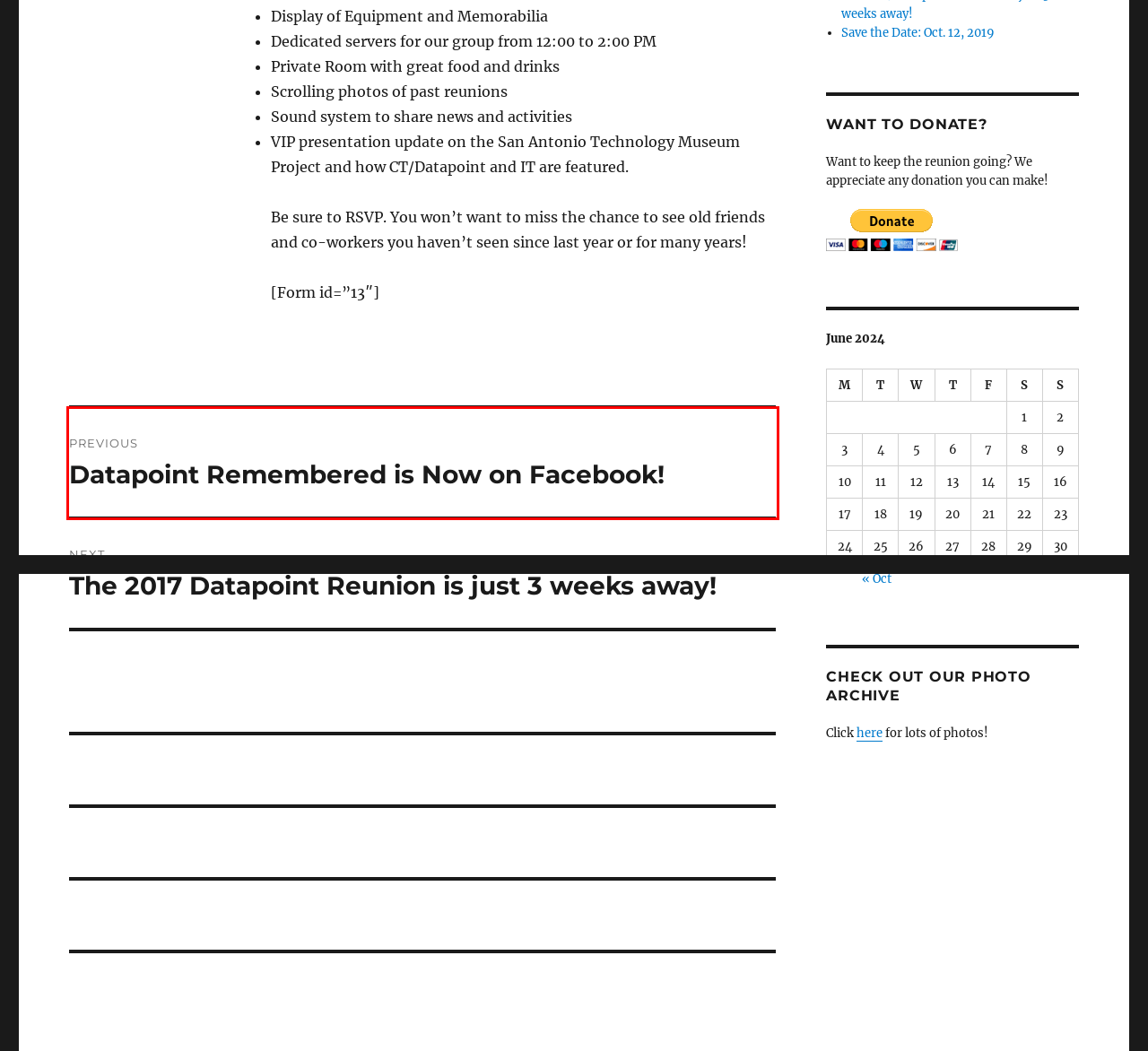With the provided screenshot showing a webpage and a red bounding box, determine which webpage description best fits the new page that appears after clicking the element inside the red box. Here are the options:
A. October 2019 – Datapoint Remembered
B. It’s Reunion Time! – Datapoint Remembered
C. Datapoint Remembered is Now on Facebook! – Datapoint Remembered
D. The Reunion – Datapoint Remembered
E. The 2017 Datapoint Reunion is just 3 weeks away! – Datapoint Remembered
F. In Memoriam – Datapoint Remembered
G. Final Countdown – Don’t Miss Out – This One will Be Special!﻿ – Datapoint Remembered
H. Datapoint Remembered

C